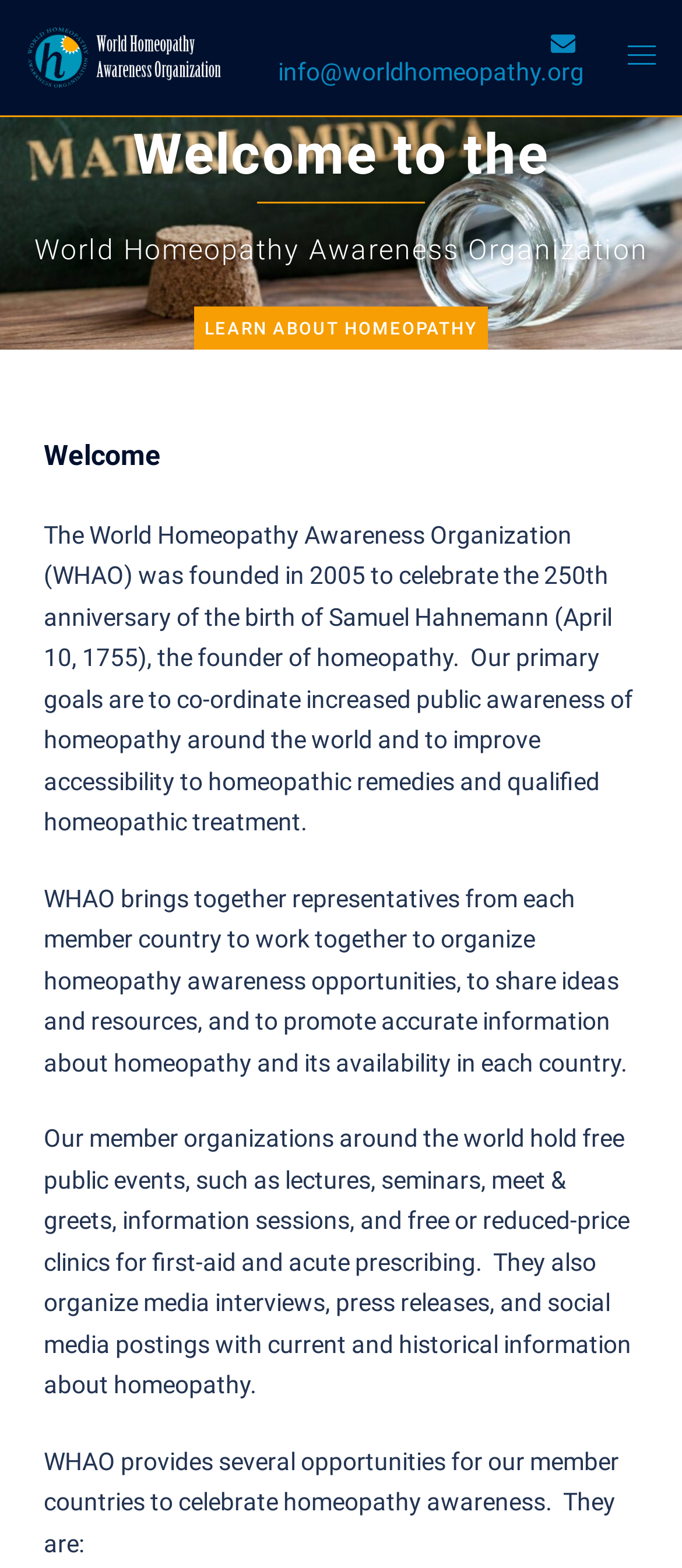Provide an in-depth caption for the elements present on the webpage.

The webpage is dedicated to the World Homeopathy Awareness Organization (WHAO). At the top left, there is a link and an image with the organization's name. Below this, there is a link to the organization's email address, accompanied by a small image. On the top right, there is a link to toggle the menu, accompanied by another small image.

The main content of the webpage starts with a heading that reads "Welcome to the" followed by the organization's name in a static text. Below this, there is a prominent link to "LEARN ABOUT HOMEOPATHY". This link is followed by a heading that reads "Welcome" and a series of paragraphs that provide information about the organization's history, goals, and activities.

The paragraphs describe how the organization was founded in 2005 to celebrate the 250th anniversary of the birth of Samuel Hahnemann, the founder of homeopathy. They also explain the organization's primary goals, which include increasing public awareness of homeopathy and improving accessibility to homeopathic remedies and treatment. Additionally, the paragraphs describe how the organization brings together representatives from member countries to work together, share ideas, and promote accurate information about homeopathy.

Further down, the paragraphs describe the activities of the organization's member organizations, including holding free public events, organizing media interviews, and posting on social media. Finally, the last paragraph mentions that the organization provides opportunities for member countries to celebrate homeopathy awareness.